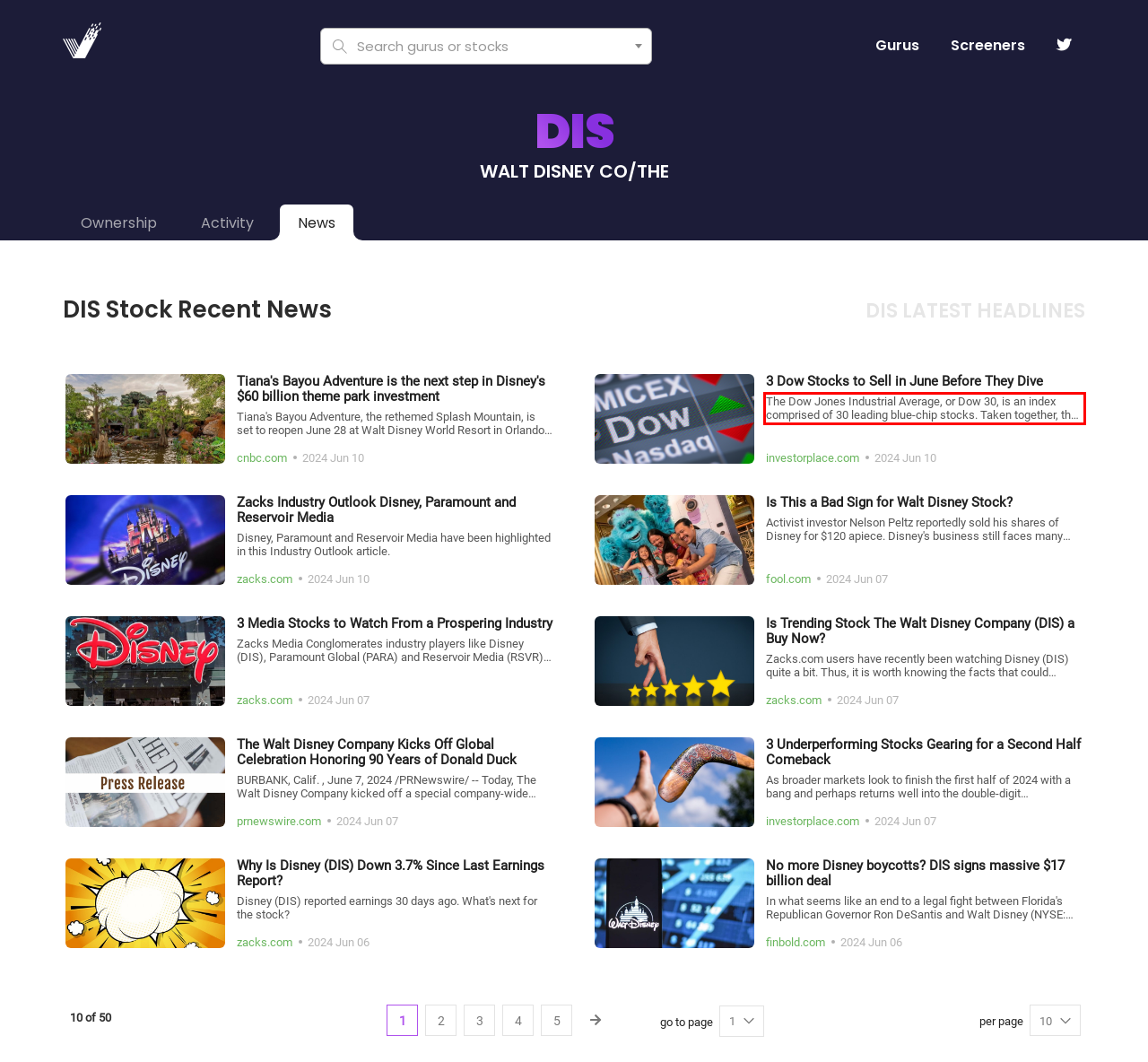Examine the webpage screenshot, find the red bounding box, and extract the text content within this marked area.

The Dow Jones Industrial Average, or Dow 30, is an index comprised of 30 leading blue-chip stocks. Taken together, the 30 stocks that comprise the Dow index are meant to provide a snapshot of the health of the U.S. economy.